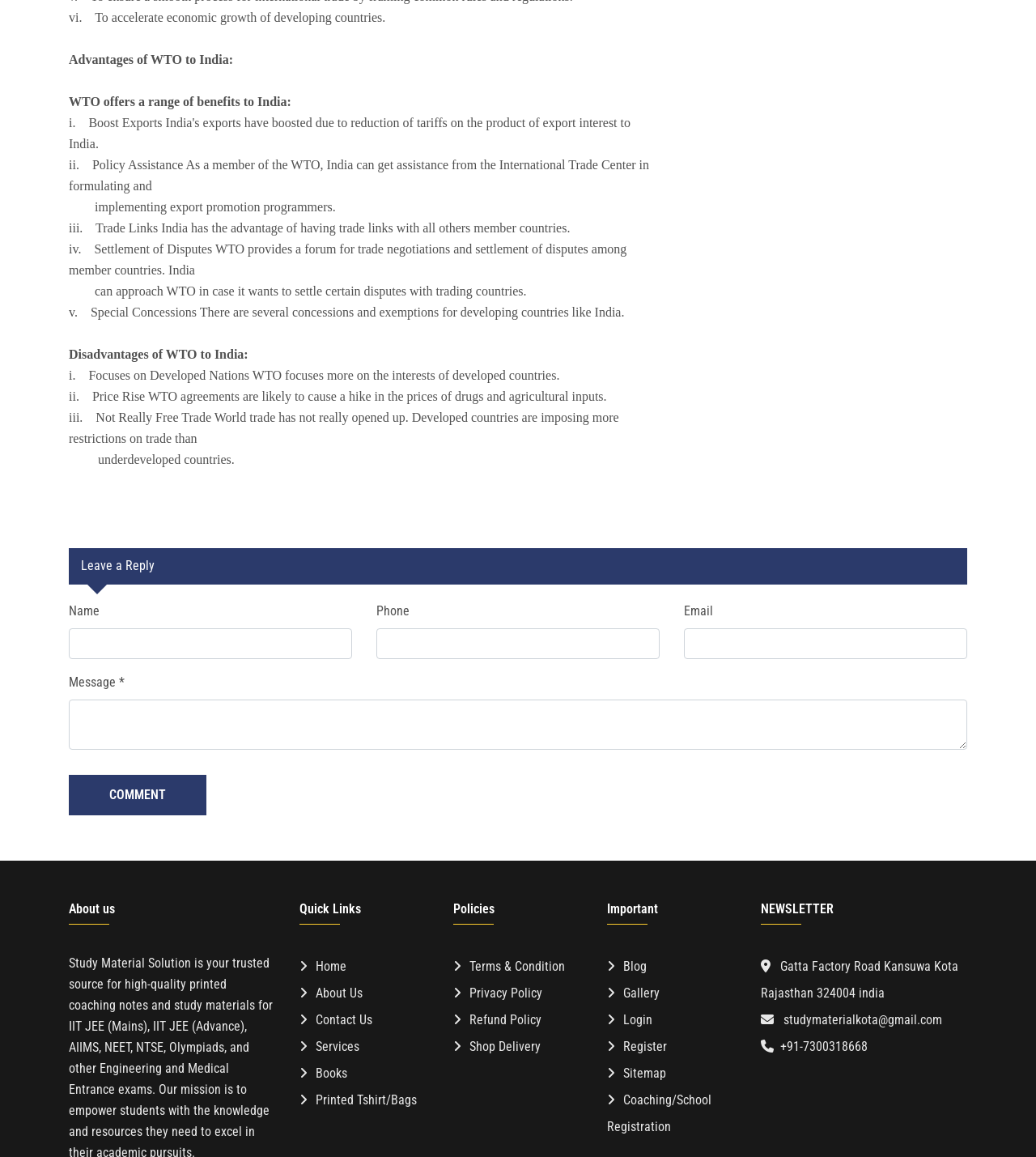Use a single word or phrase to answer the question:
How many types of concessions are available for developing countries?

Several